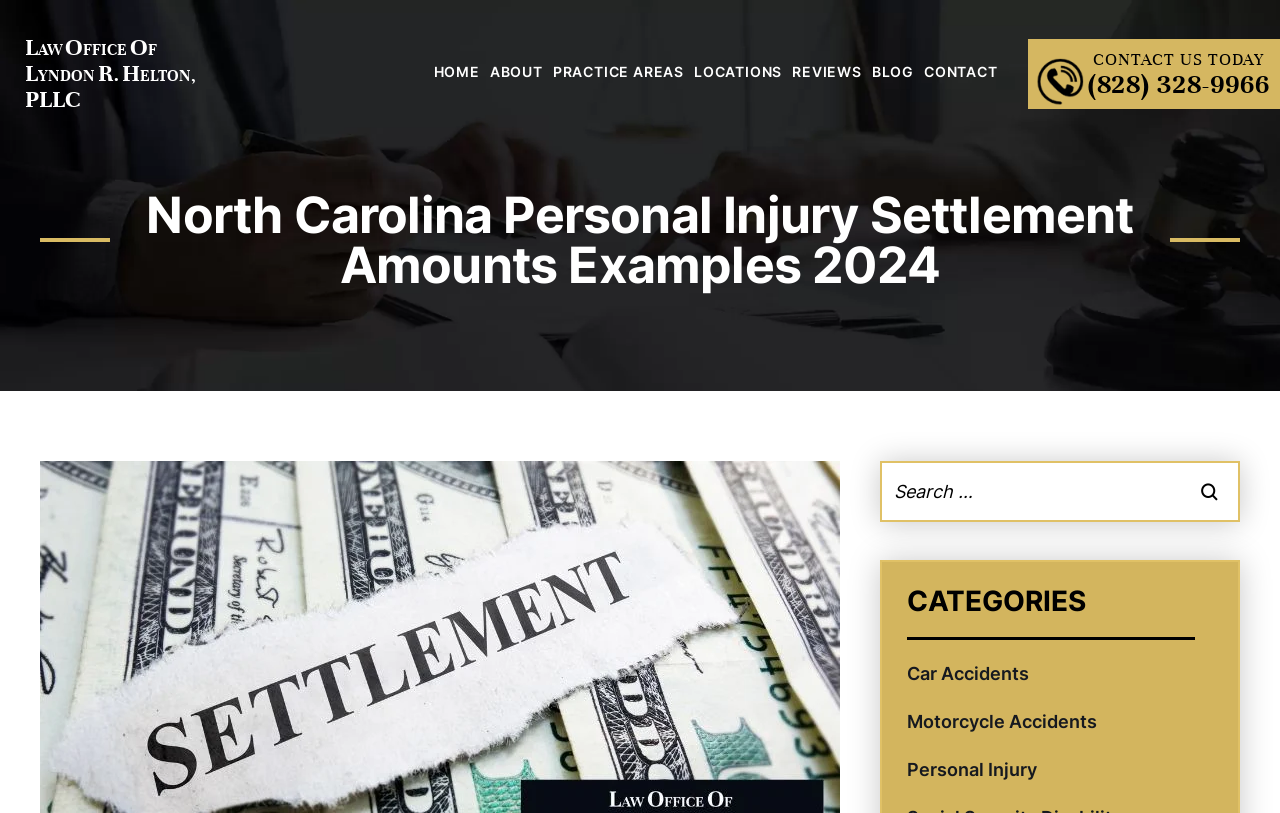What type of accidents are mentioned on the webpage?
Answer the question with a detailed explanation, including all necessary information.

I looked at the categories section on the webpage and found links to 'Car Accidents' and 'Motorcycle Accidents', which suggests that the law office handles these types of cases.